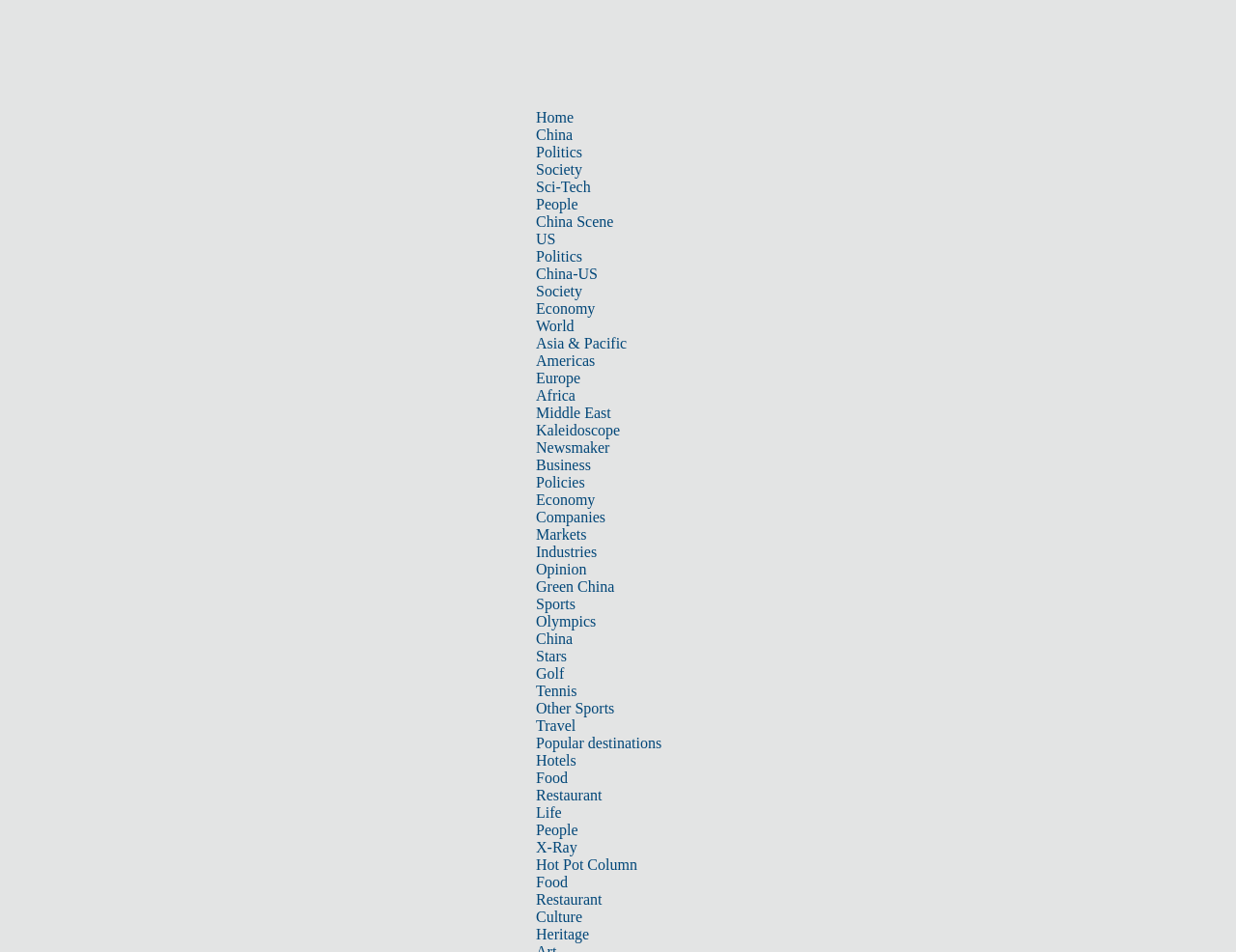Identify the bounding box coordinates of the element to click to follow this instruction: 'Read about 'China Scene''. Ensure the coordinates are four float values between 0 and 1, provided as [left, top, right, bottom].

[0.434, 0.224, 0.496, 0.241]